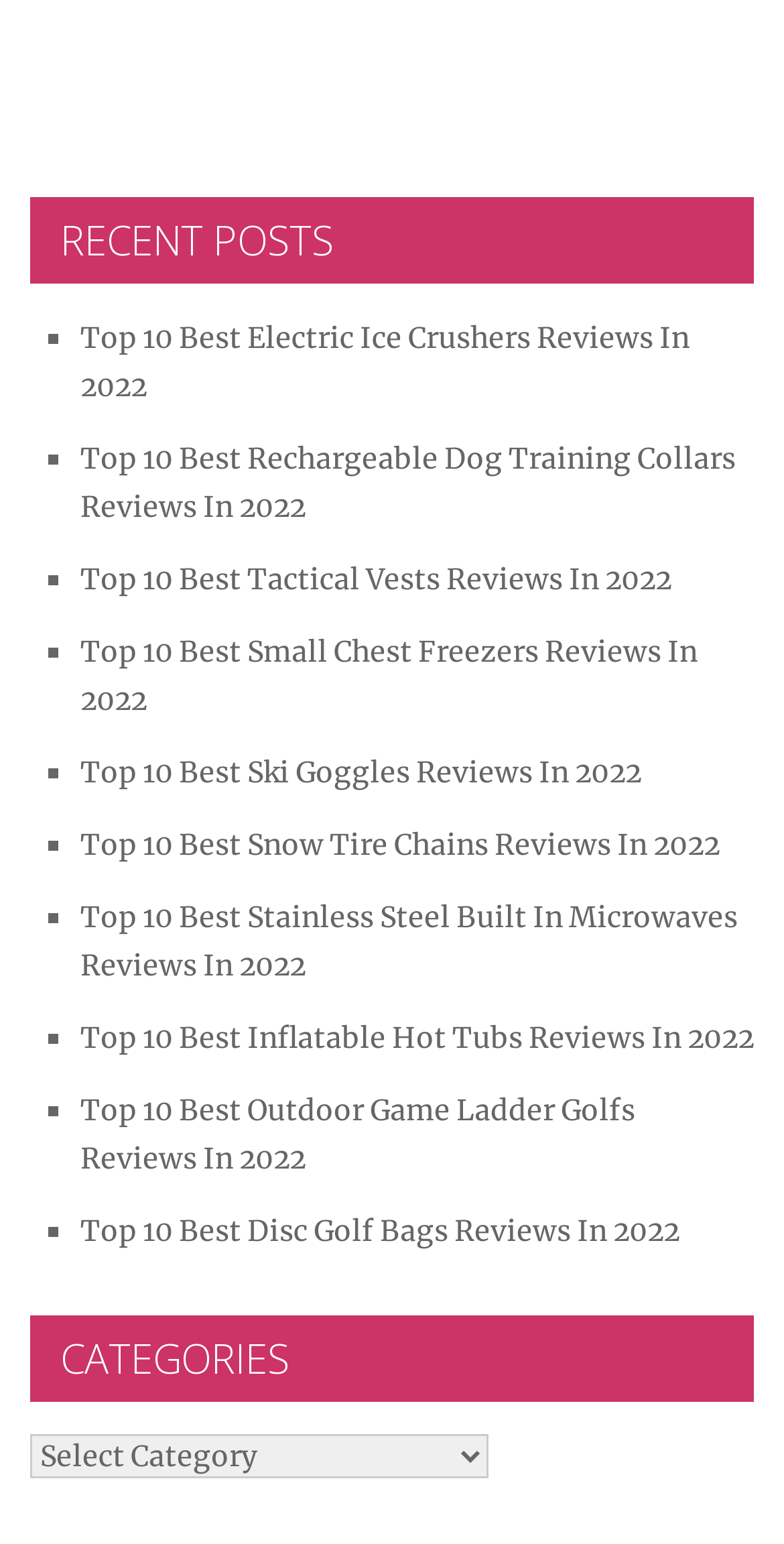Use a single word or phrase to answer the question: 
How many recent posts are listed?

10